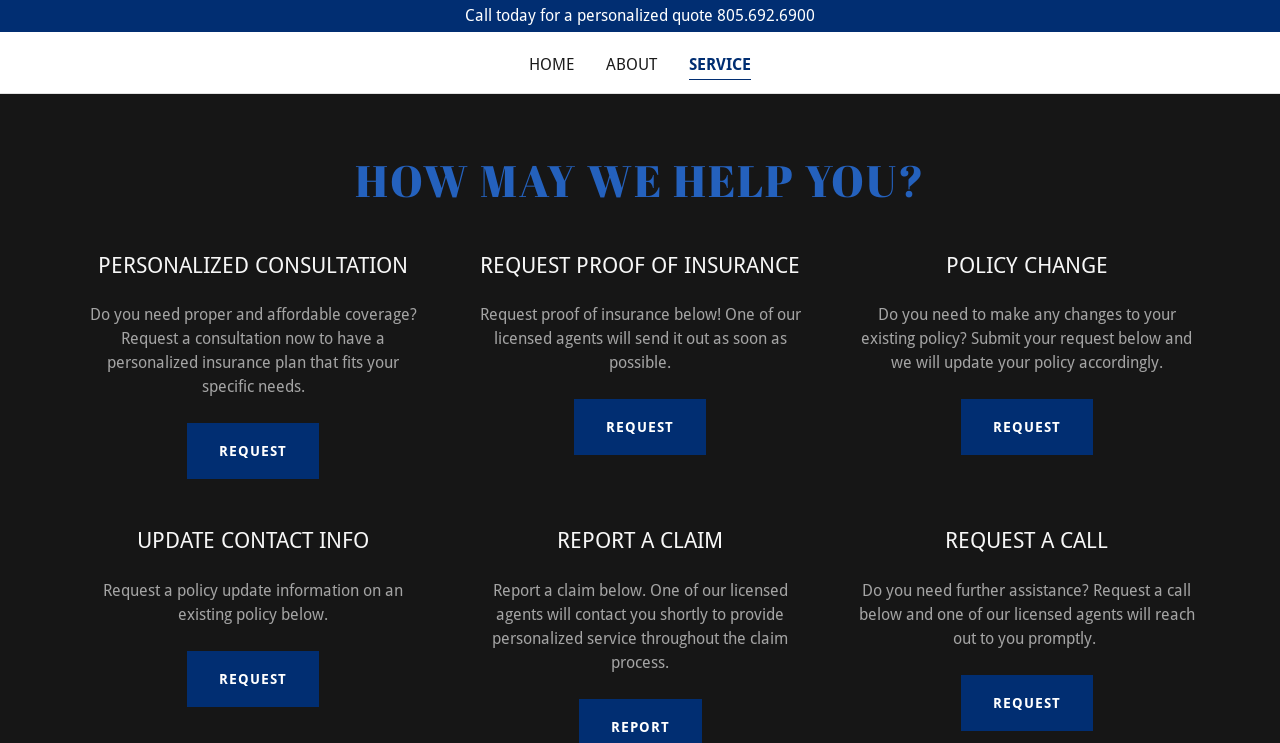Analyze the image and give a detailed response to the question:
What are the three main sections of the webpage?

By analyzing the headings and static text elements, I can identify three main sections of the webpage. The first section is 'Personalized Consultation' which provides information about requesting a consultation for a personalized insurance plan. The second section is 'Request' which includes links to request proof of insurance, policy change, update contact info, report a claim, and request a call. The third section is 'Update' which is related to updating contact information.